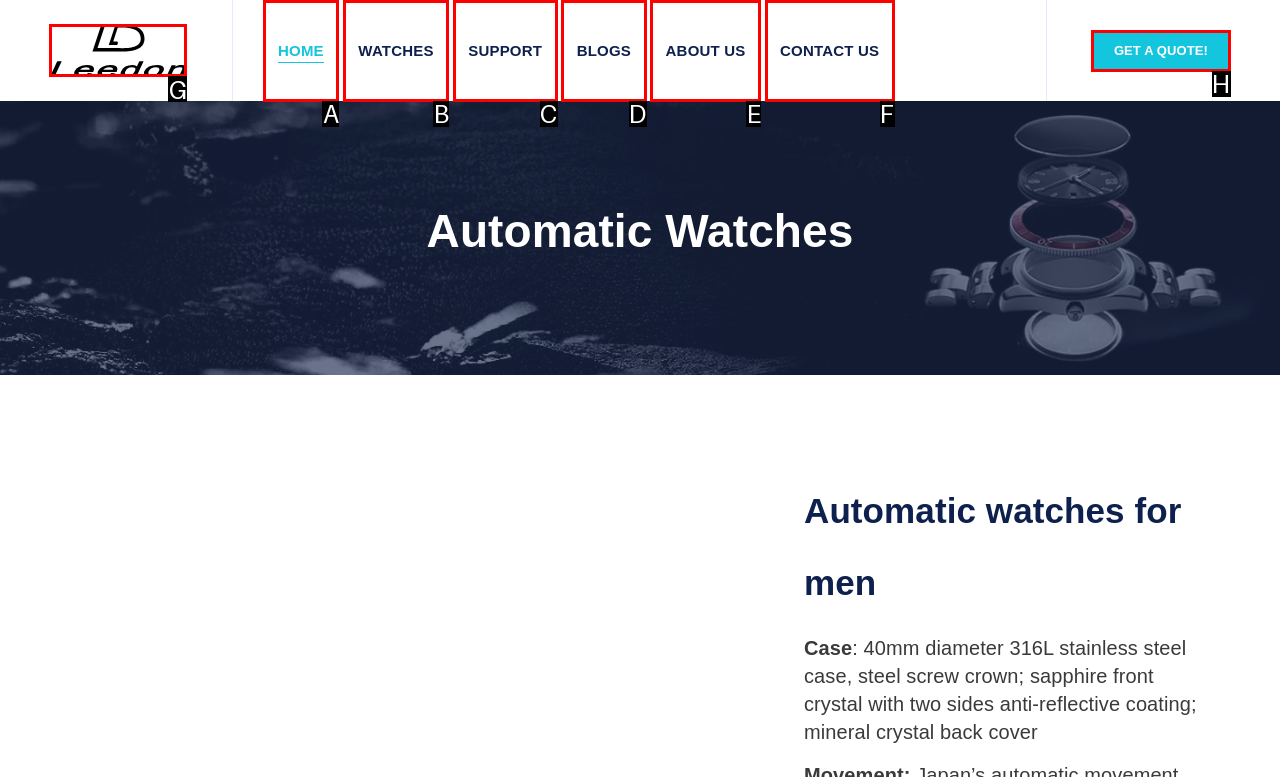Tell me which one HTML element I should click to complete the following task: Click the logo
Answer with the option's letter from the given choices directly.

G